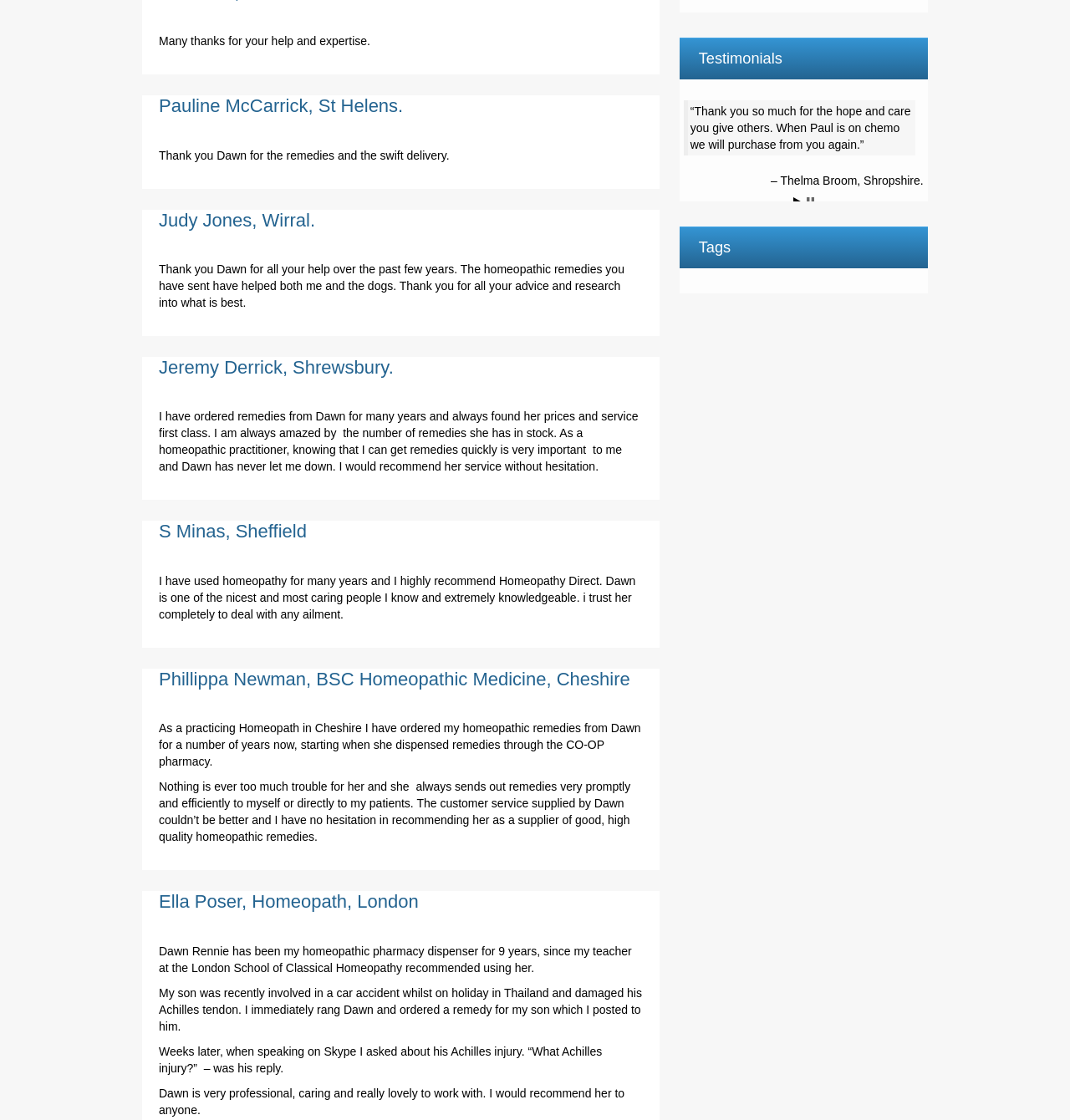Provide the bounding box coordinates of the UI element this sentence describes: "S Minas, Sheffield".

[0.148, 0.465, 0.287, 0.484]